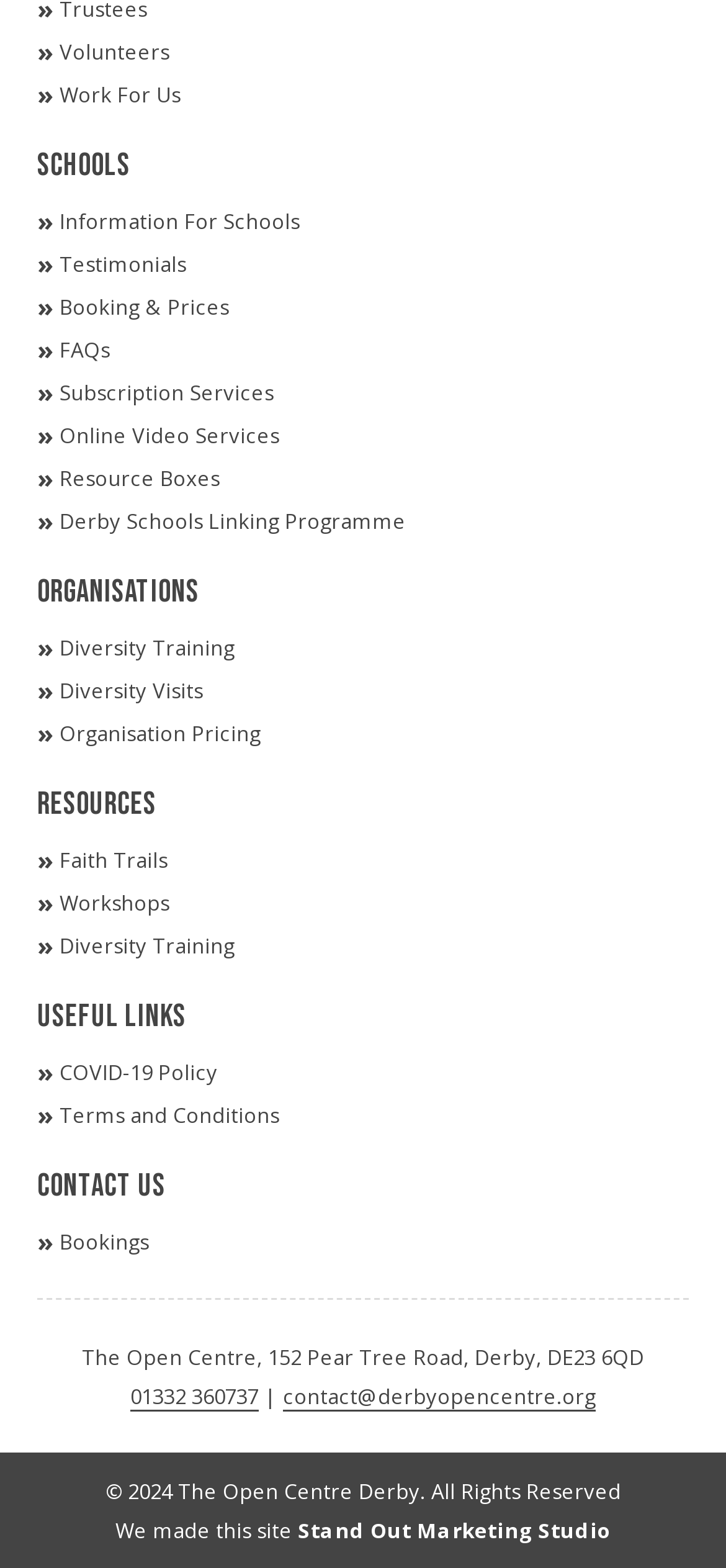Use a single word or phrase to answer this question: 
What services does the Open Centre provide to schools?

Booking, prices, and resources